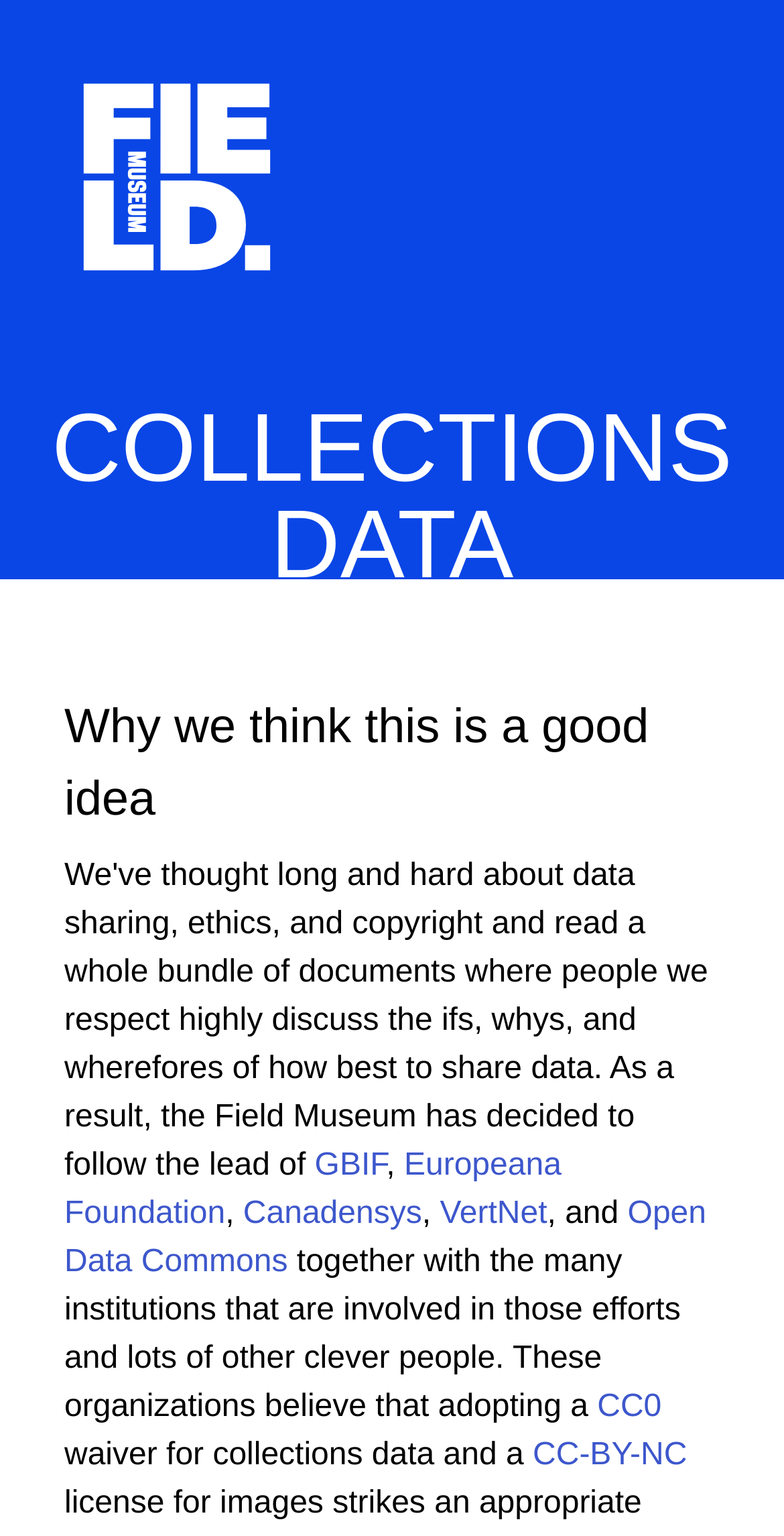What is the purpose of the collections data?
Give a one-word or short phrase answer based on the image.

Good idea